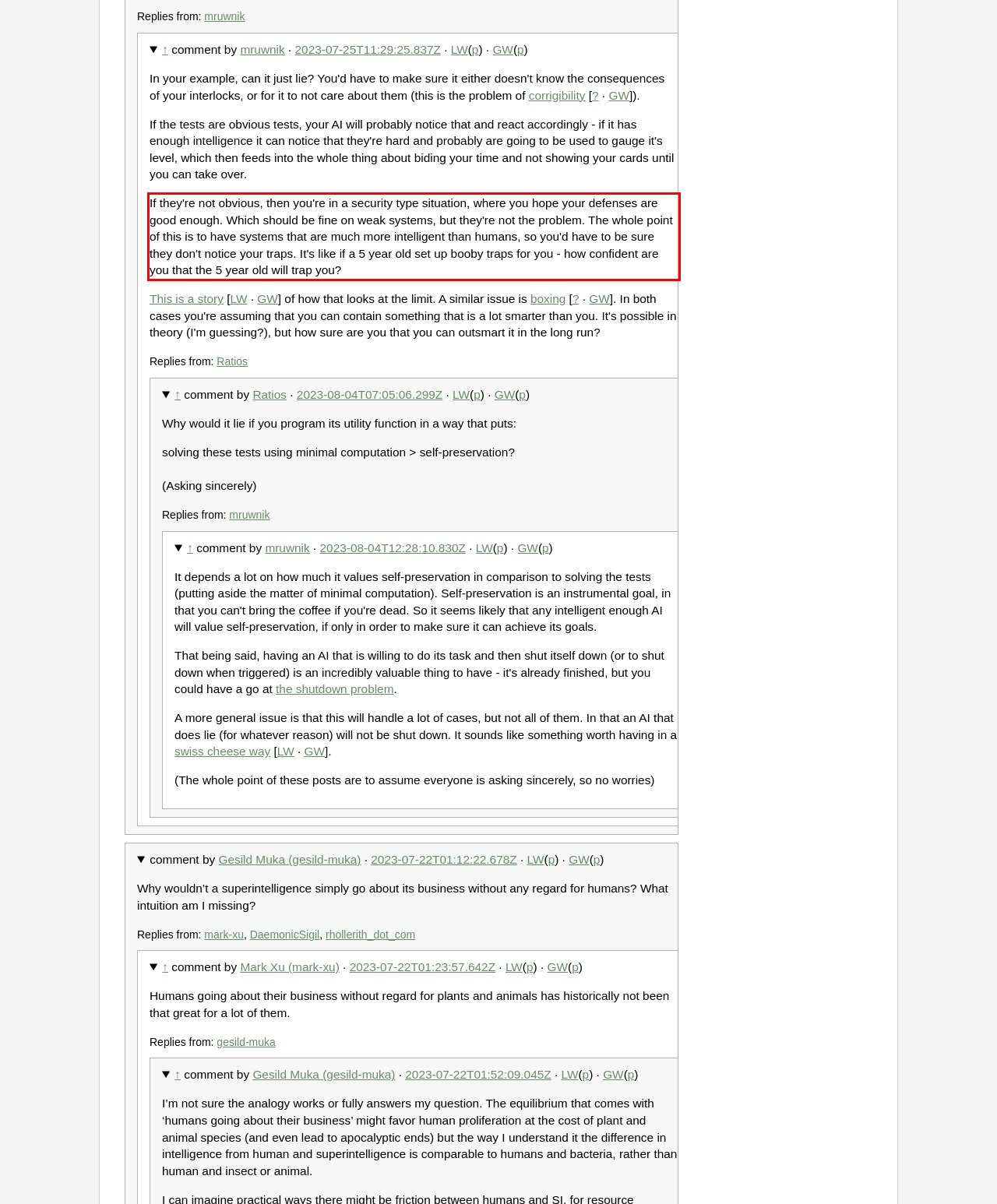The screenshot you have been given contains a UI element surrounded by a red rectangle. Use OCR to read and extract the text inside this red rectangle.

If they're not obvious, then you're in a security type situation, where you hope your defenses are good enough. Which should be fine on weak systems, but they're not the problem. The whole point of this is to have systems that are much more intelligent than humans, so you'd have to be sure they don't notice your traps. It's like if a 5 year old set up booby traps for you - how confident are you that the 5 year old will trap you?